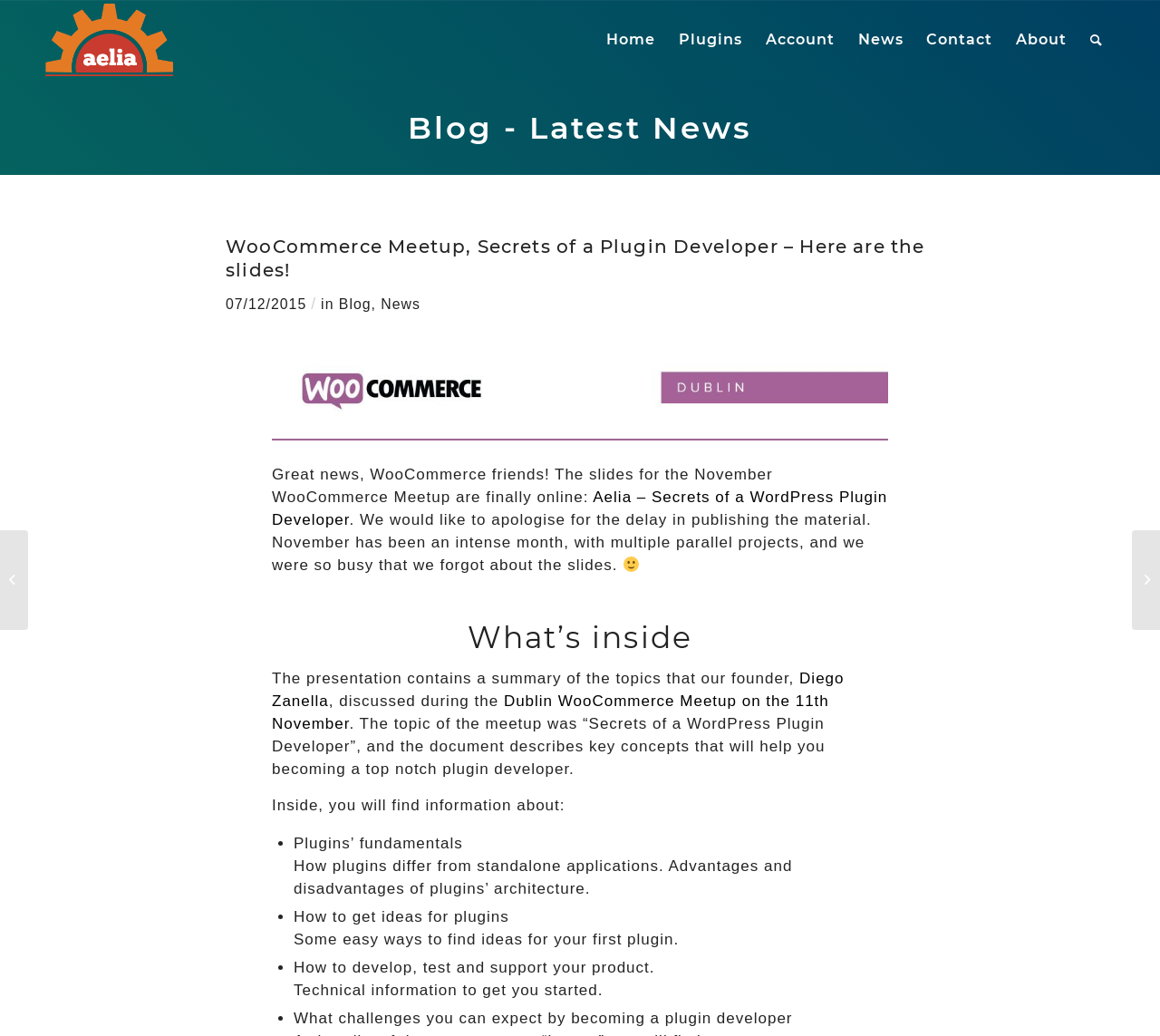Based on what you see in the screenshot, provide a thorough answer to this question: How many topics are covered in the presentation?

The presentation covers four topics: 'Plugins’ fundamentals', 'How to get ideas for plugins', 'How to develop, test and support your product', and 'What challenges you can expect by becoming a plugin developer'.